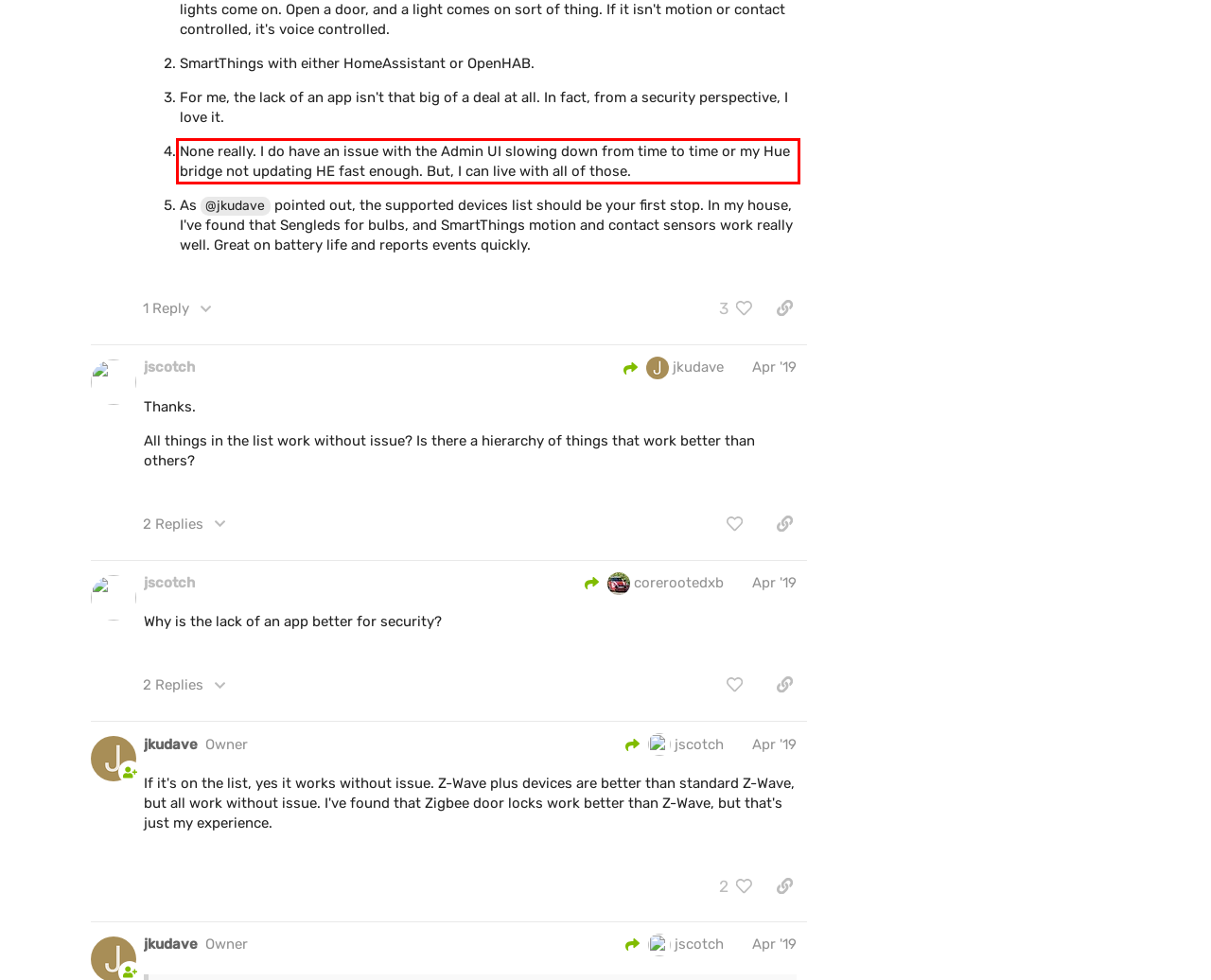Identify the text inside the red bounding box in the provided webpage screenshot and transcribe it.

None really. I do have an issue with the Admin UI slowing down from time to time or my Hue bridge not updating HE fast enough. But, I can live with all of those.